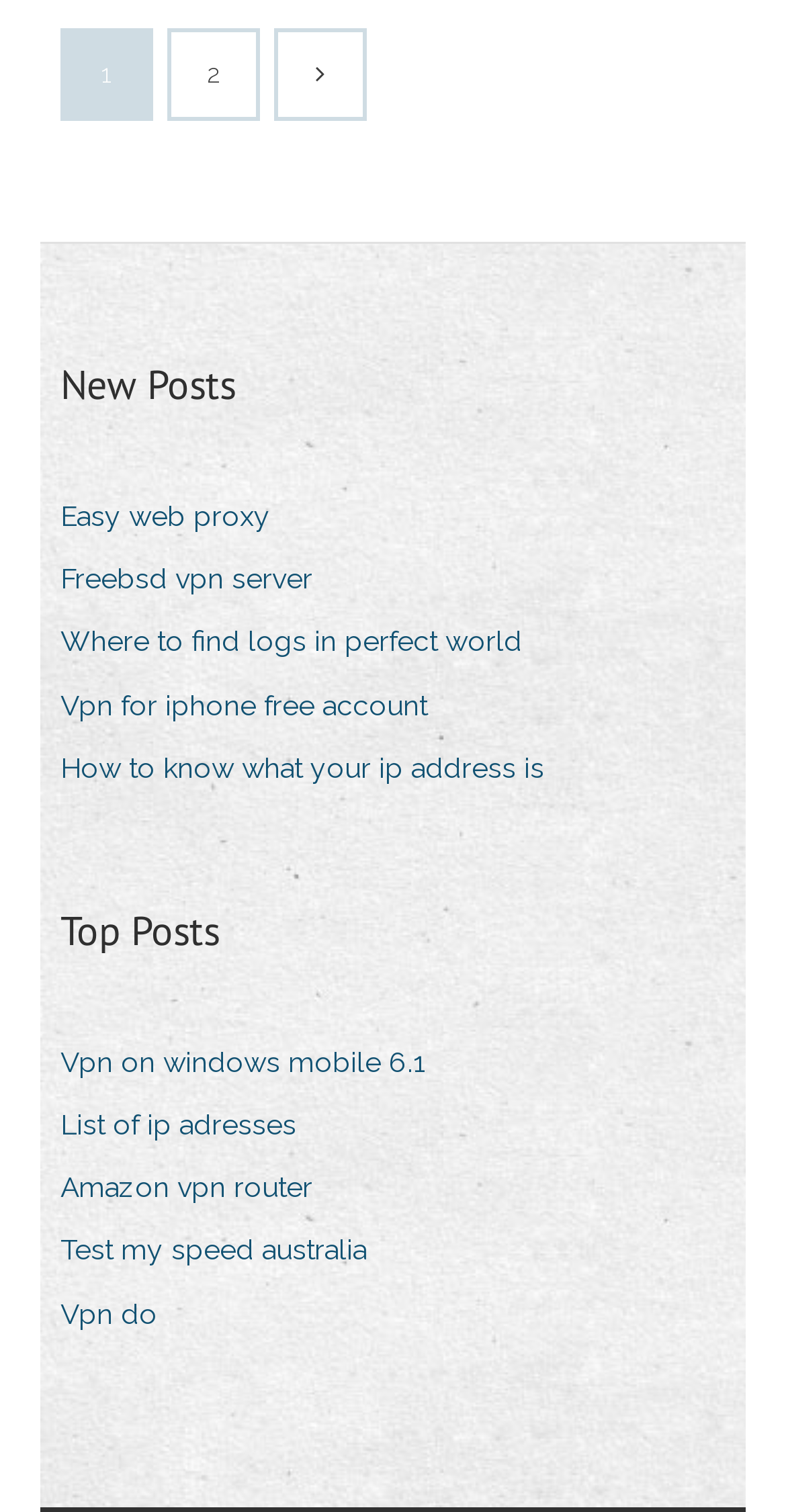Please identify the bounding box coordinates of the region to click in order to complete the task: "Search for something". The coordinates must be four float numbers between 0 and 1, specified as [left, top, right, bottom].

None